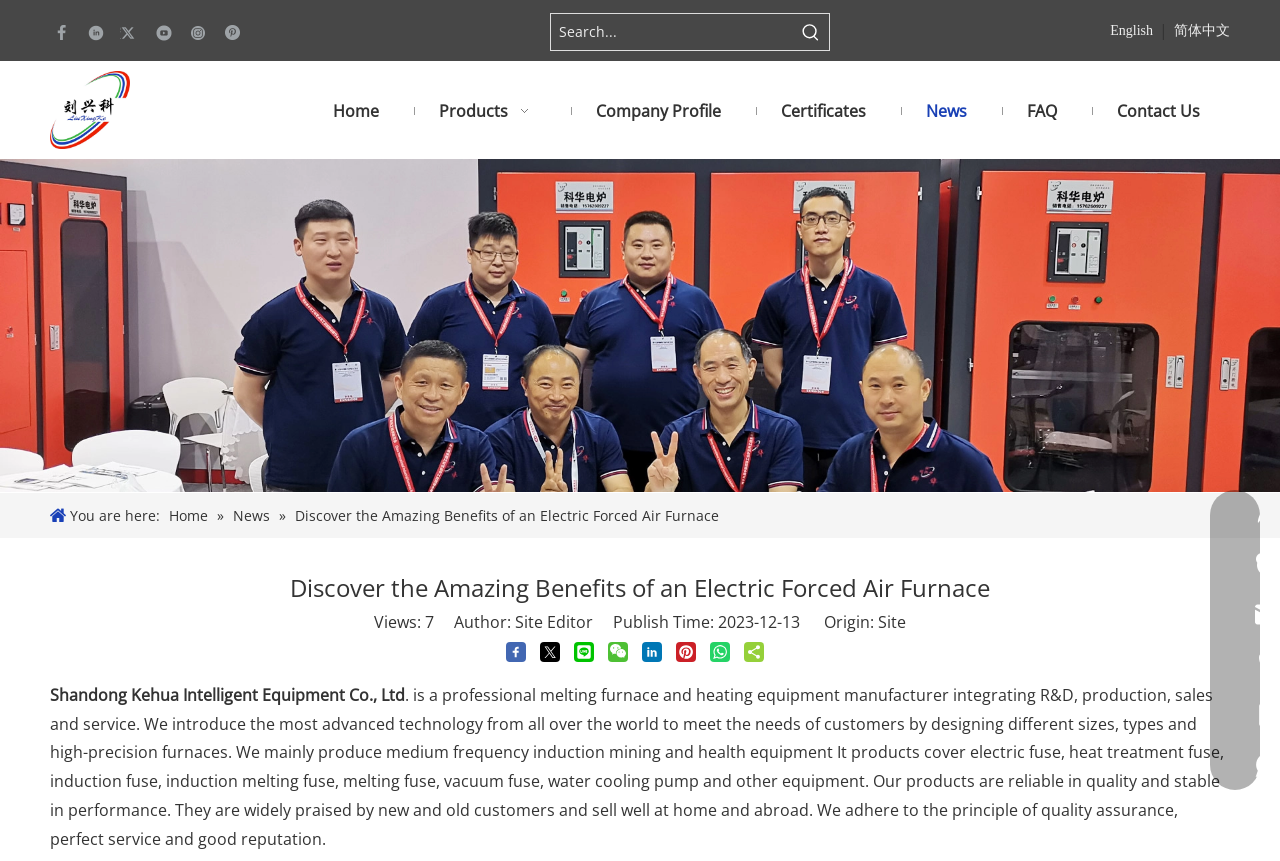Please determine the heading text of this webpage.

Discover the Amazing Benefits of an Electric Forced Air Furnace